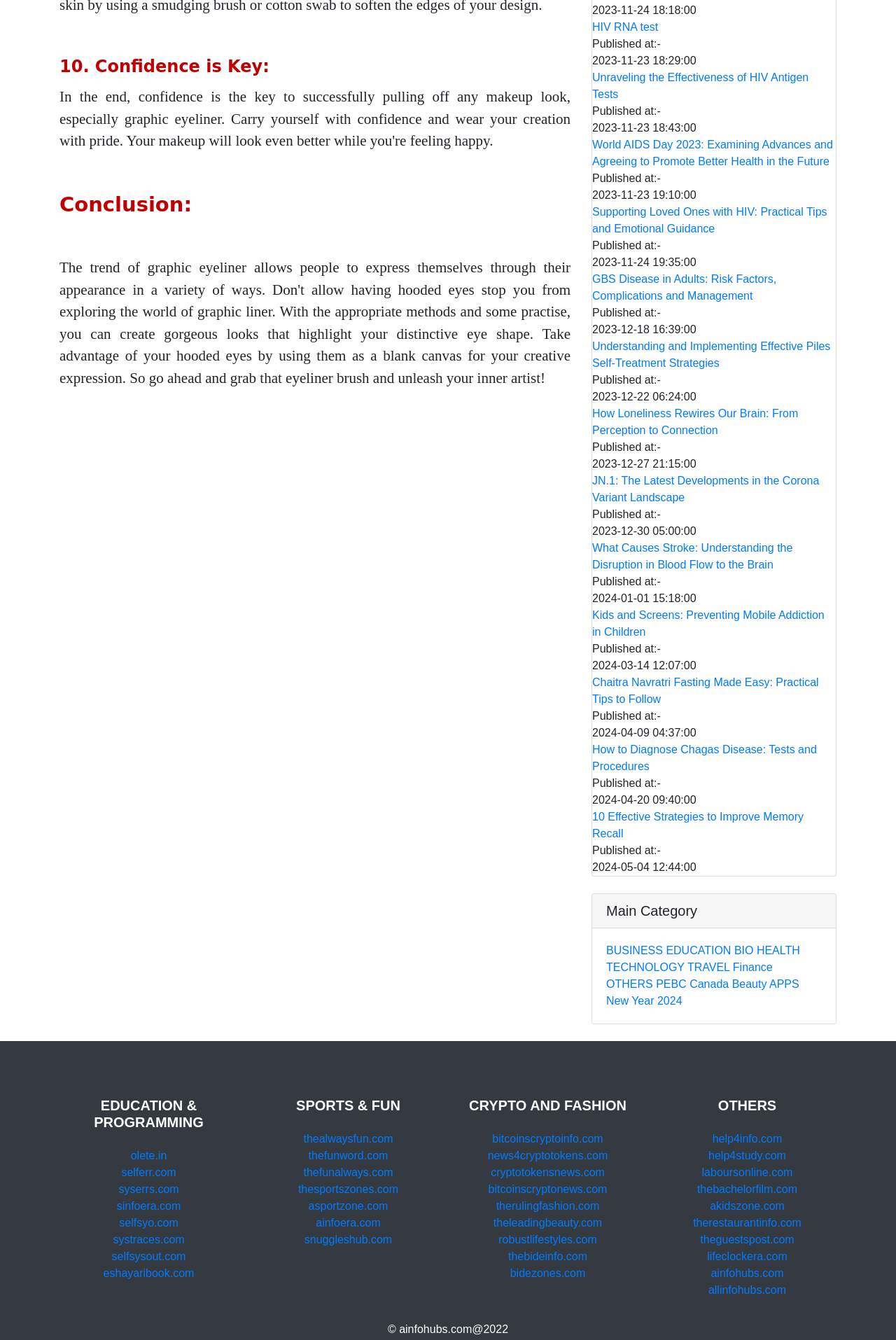Use a single word or phrase to respond to the question:
What is the main topic of the webpage?

Articles